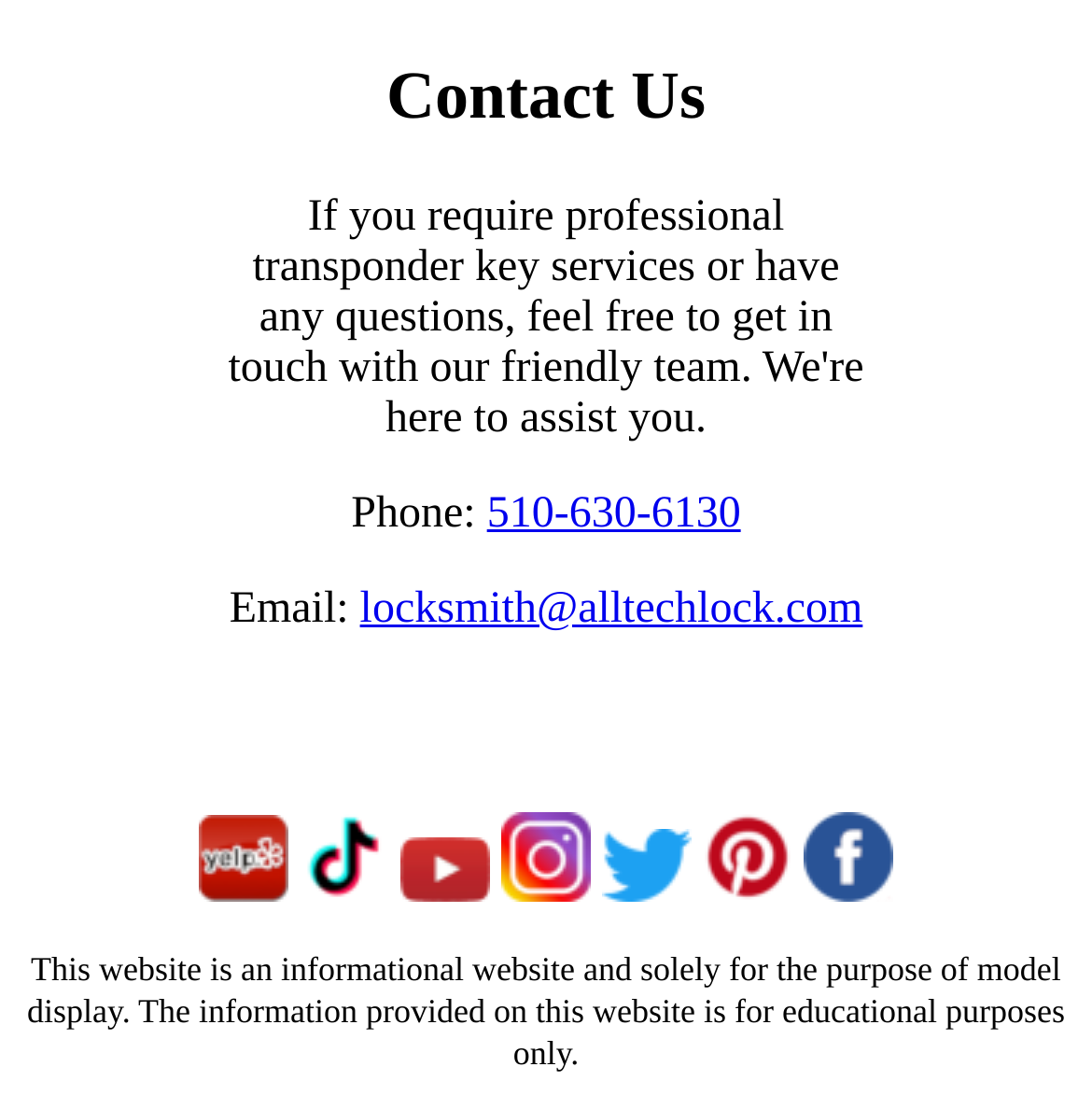What is the phone number to contact?
Answer the question with a single word or phrase by looking at the picture.

510-630-6130